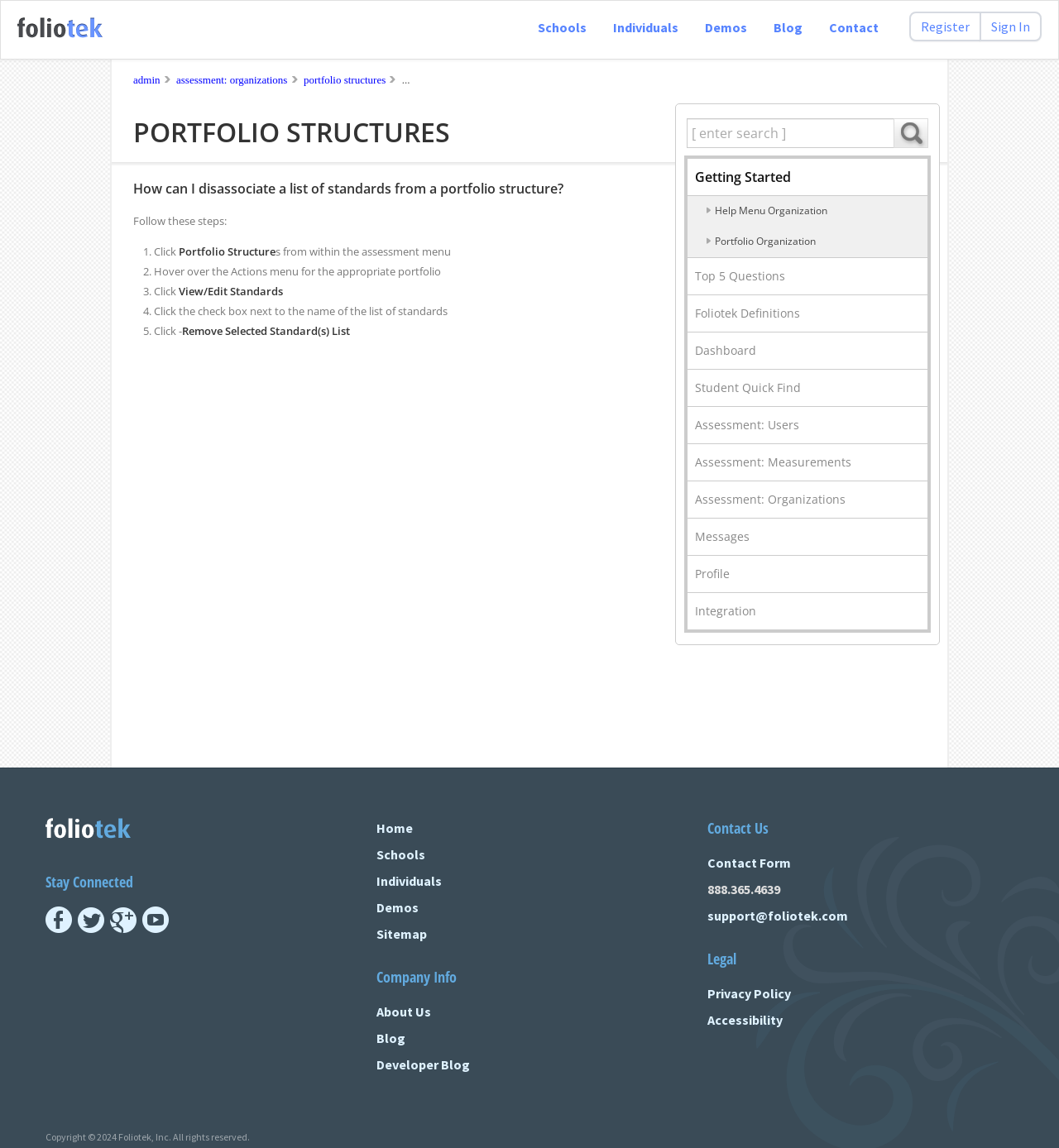What is the name of the company that owns this webpage?
Use the screenshot to answer the question with a single word or phrase.

Foliotek, Inc.